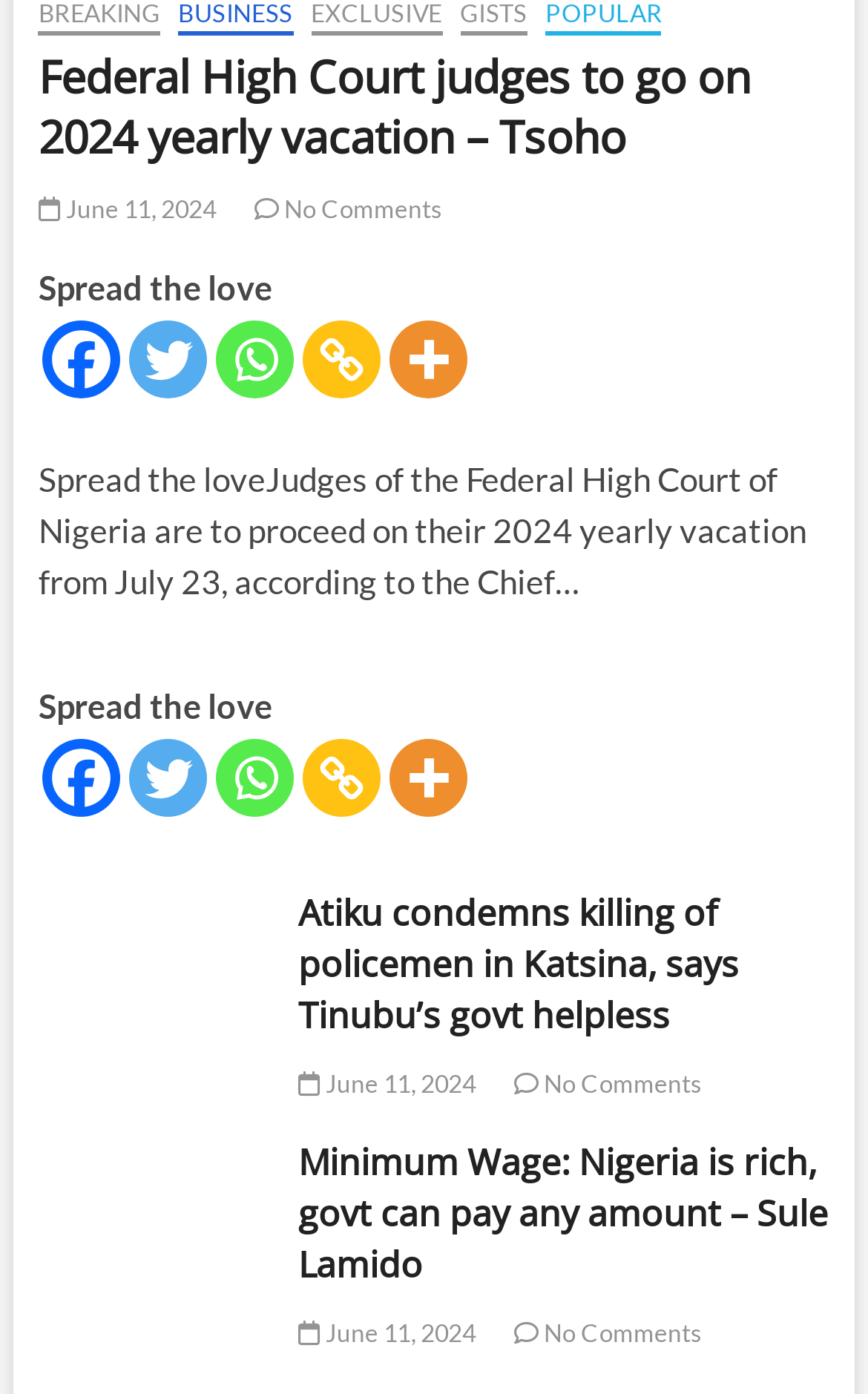Bounding box coordinates are to be given in the format (top-left x, top-left y, bottom-right x, bottom-right y). All values must be floating point numbers between 0 and 1. Provide the bounding box coordinate for the UI element described as: No Comments

[0.293, 0.138, 0.51, 0.159]